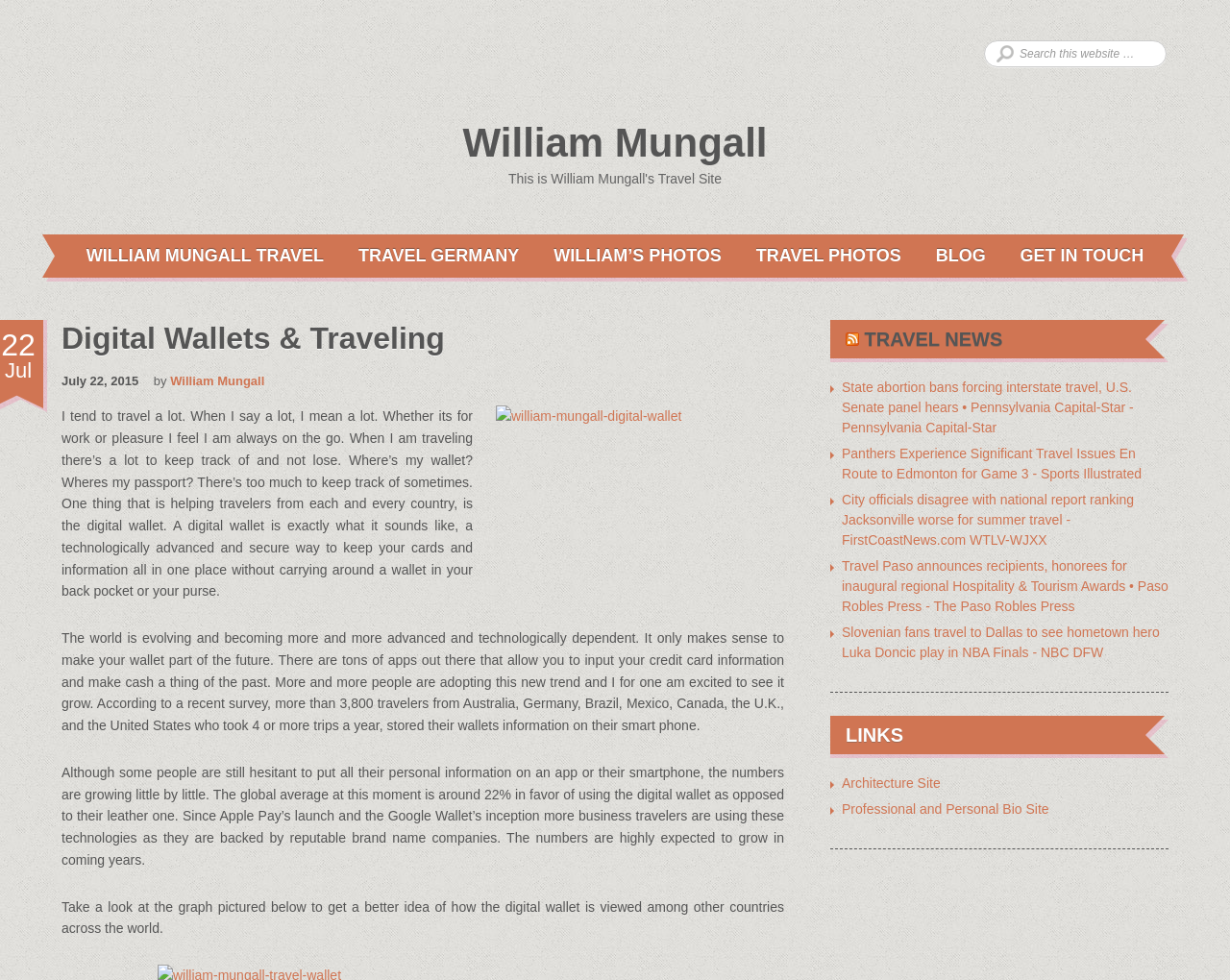Predict the bounding box coordinates of the area that should be clicked to accomplish the following instruction: "Read the blog". The bounding box coordinates should consist of four float numbers between 0 and 1, i.e., [left, top, right, bottom].

[0.748, 0.239, 0.814, 0.282]